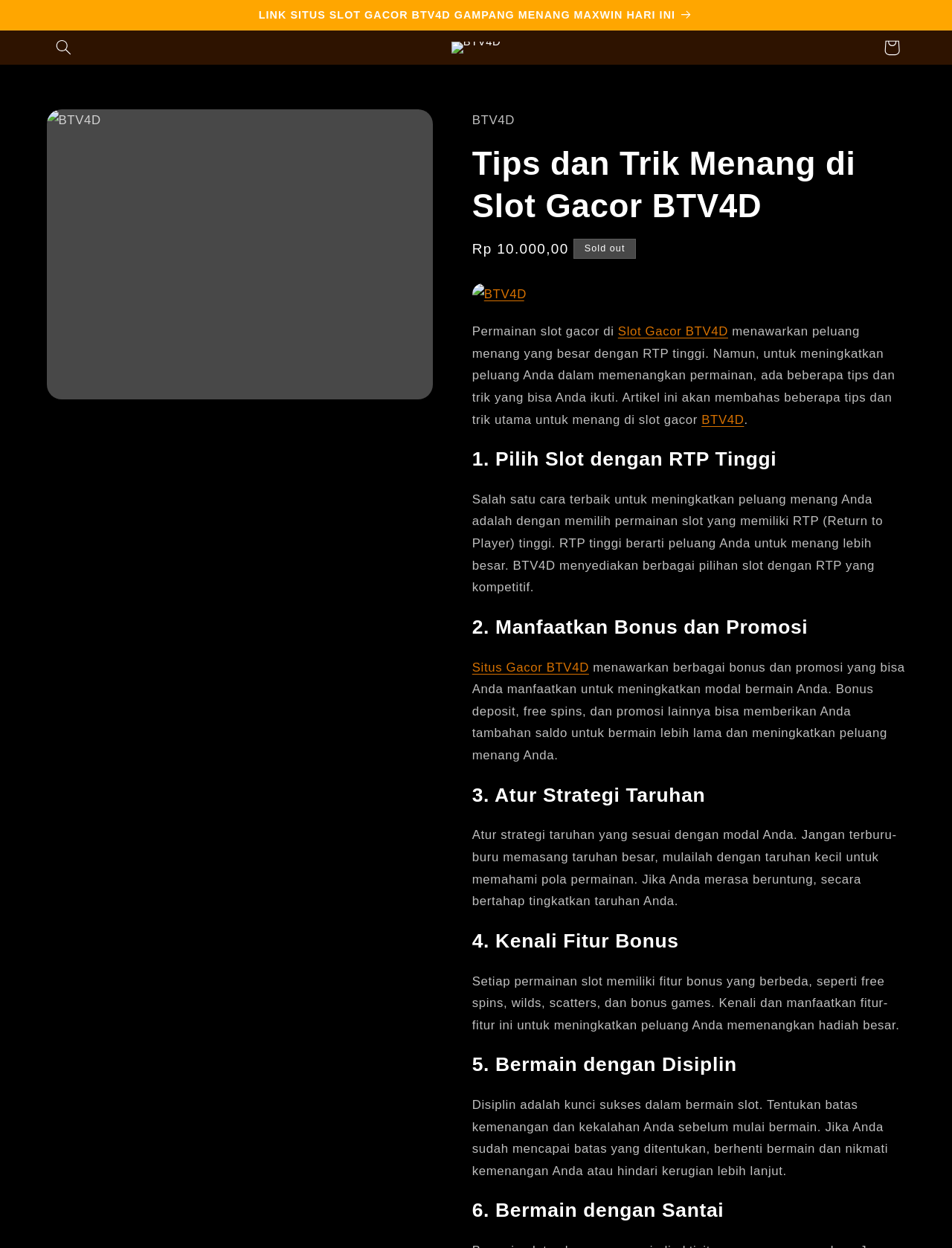Create an elaborate caption that covers all aspects of the webpage.

This webpage is about tips and tricks for winning at slot games on BTV4D, a platform that offers high RTP (Return to Player) slots. At the top of the page, there is an announcement section with a link to the BTV4D website. Below it, there is a search button and a cart button with a popup dialog.

On the left side of the page, there is a gallery viewer section with an image of BTV4D and a link to skip to product information. On the right side, there is a section with a heading "Tips dan Trik Menang di Slot Gacor BTV4D" (Tips and Tricks for Winning at Slot Gacor BTV4D) and a status indicator.

Below the heading, there are several sections with tips and tricks for winning at slot games. Each section has a heading, a brief description, and sometimes a link to BTV4D or an image. The tips include choosing slots with high RTP, utilizing bonuses and promotions, setting a betting strategy, understanding bonus features, playing with discipline, and playing with a calm mindset.

There are six sections in total, each with a numbered heading and a brief description of the tip. The descriptions are concise and provide useful information for players who want to increase their chances of winning at slot games on BTV4D.